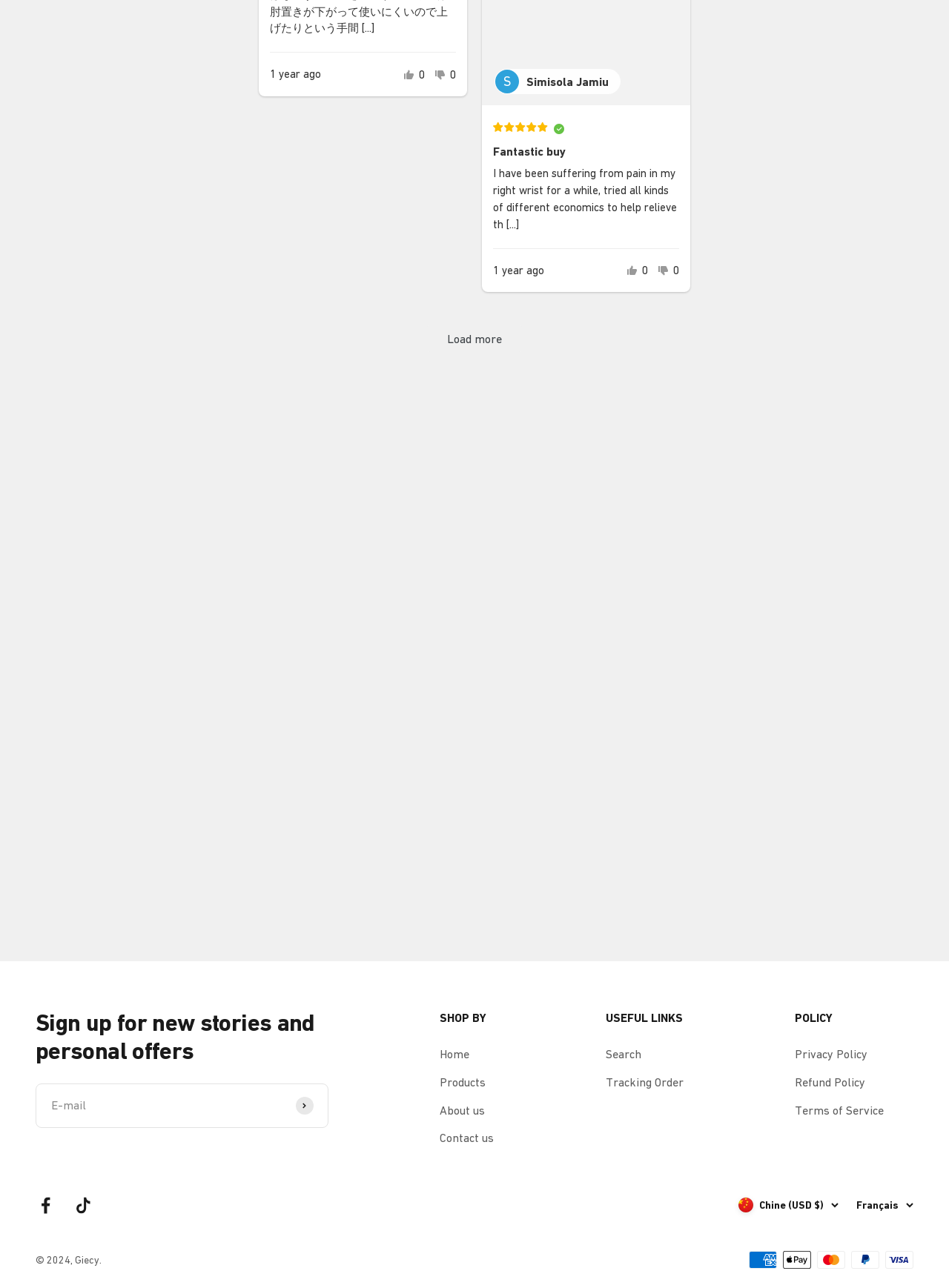What is the normal price of the 'Giecy Wireless Keyboard and Mouse Combo'?
Give a one-word or short phrase answer based on the image.

$59.00